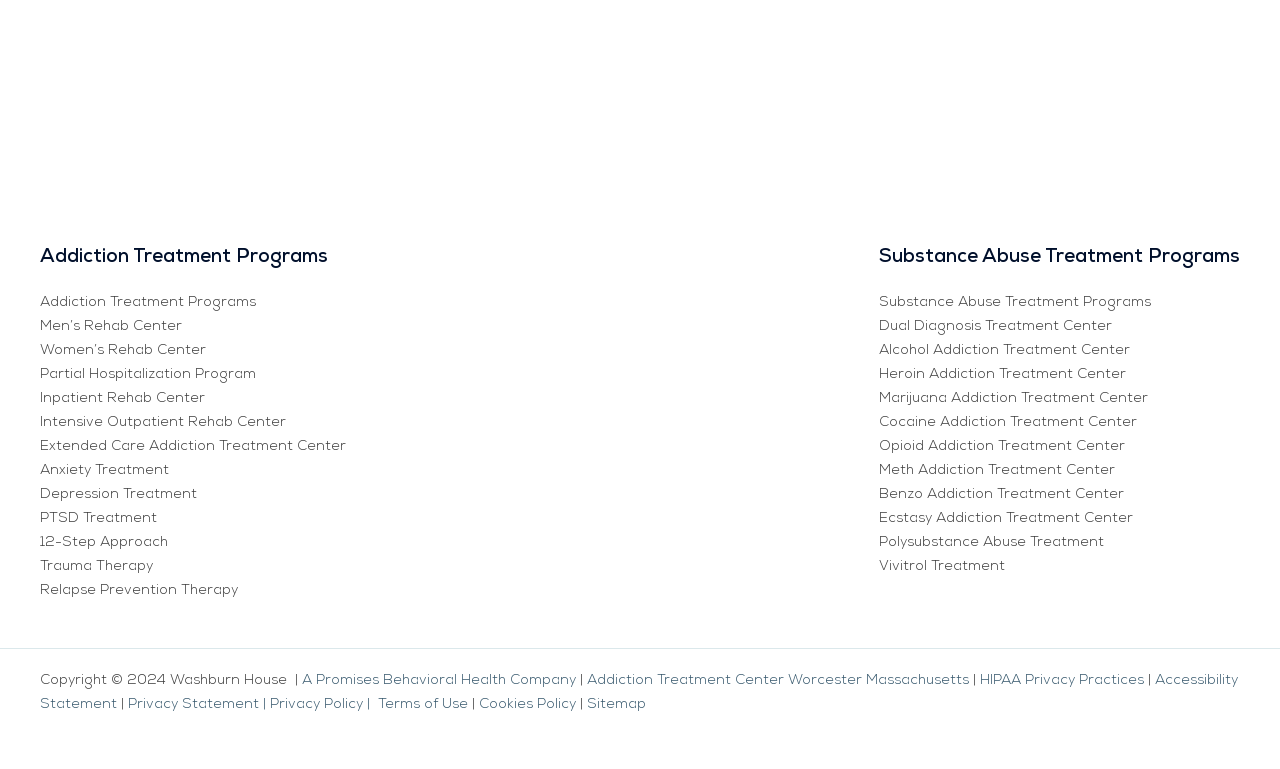Using the provided description Sitemap, find the bounding box coordinates for the UI element. Provide the coordinates in (top-left x, top-left y, bottom-right x, bottom-right y) format, ensuring all values are between 0 and 1.

[0.459, 0.906, 0.505, 0.926]